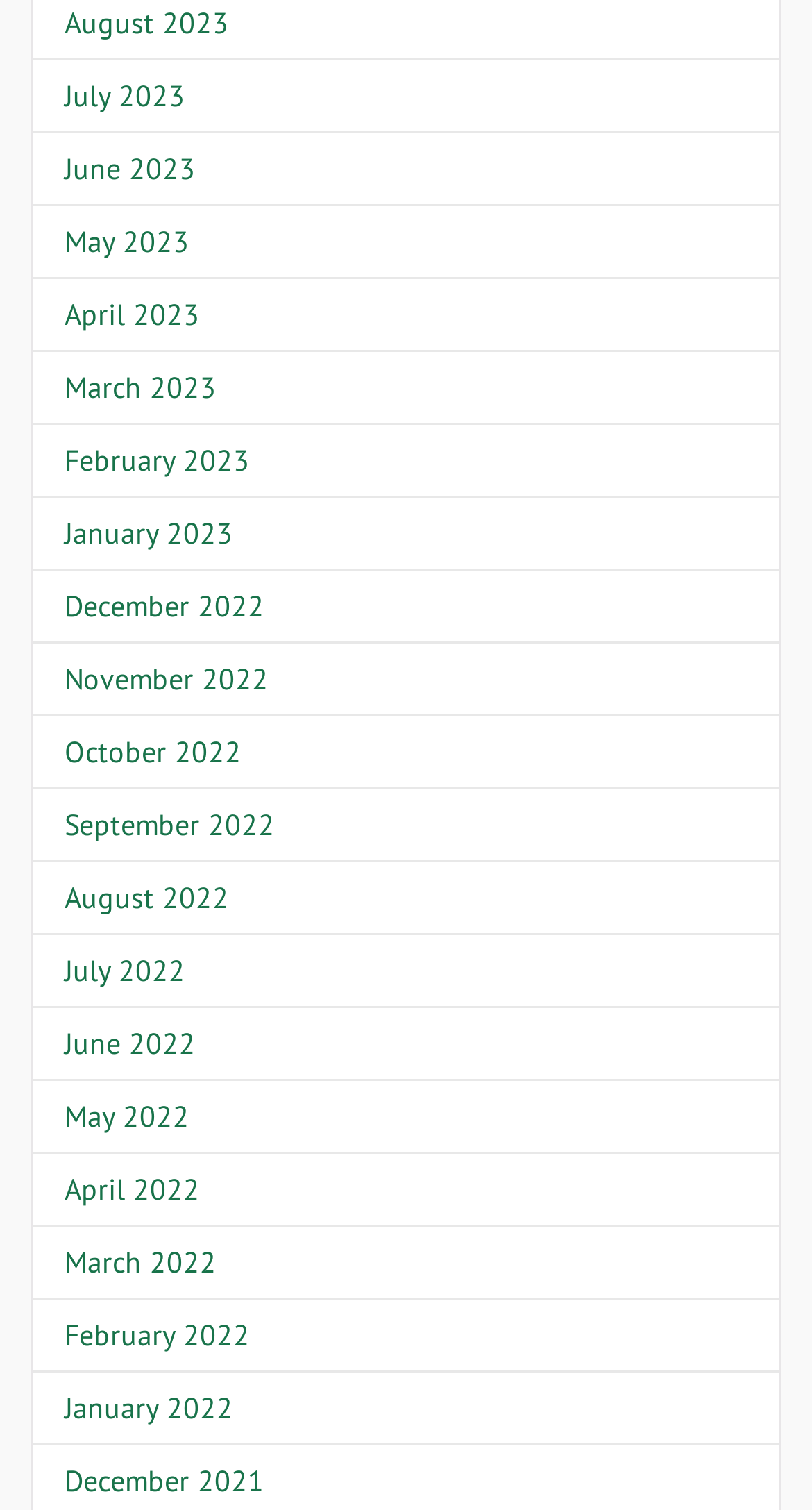What is the latest month listed?
Kindly give a detailed and elaborate answer to the question.

By looking at the links on the webpage, I can see that the latest month listed is August 2023, which is located at the top of the list.